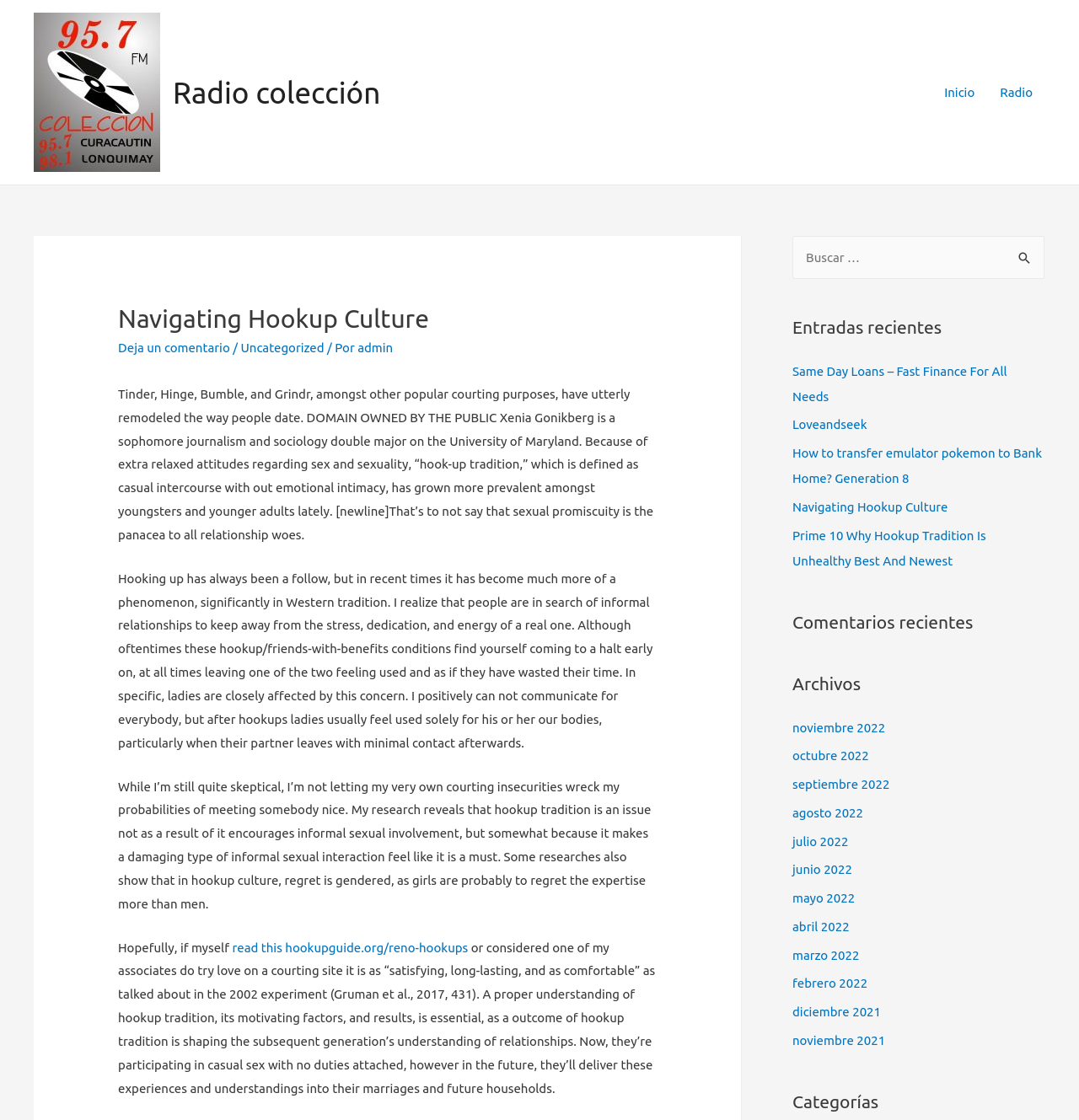Please identify the primary heading of the webpage and give its text content.

Navigating Hookup Culture